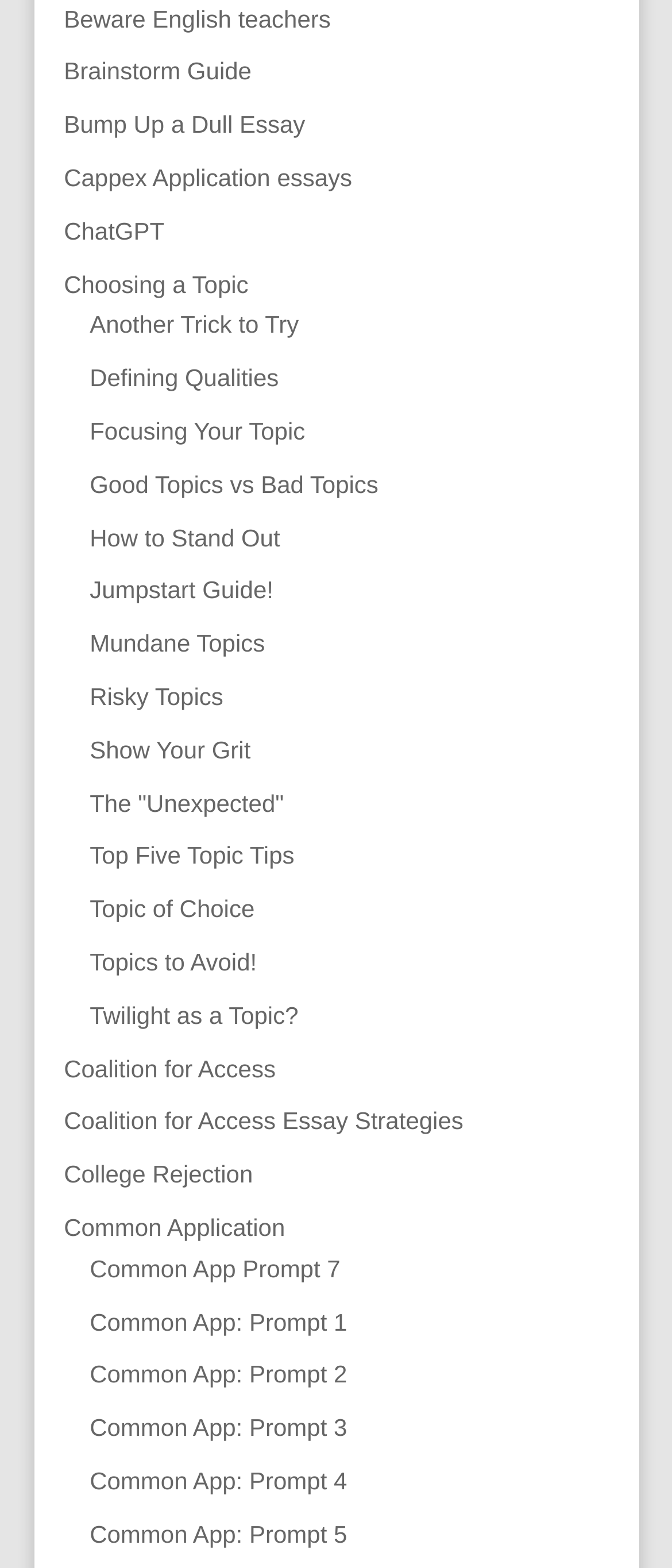Bounding box coordinates are to be given in the format (top-left x, top-left y, bottom-right x, bottom-right y). All values must be floating point numbers between 0 and 1. Provide the bounding box coordinate for the UI element described as: ChatGPT

[0.095, 0.138, 0.245, 0.156]